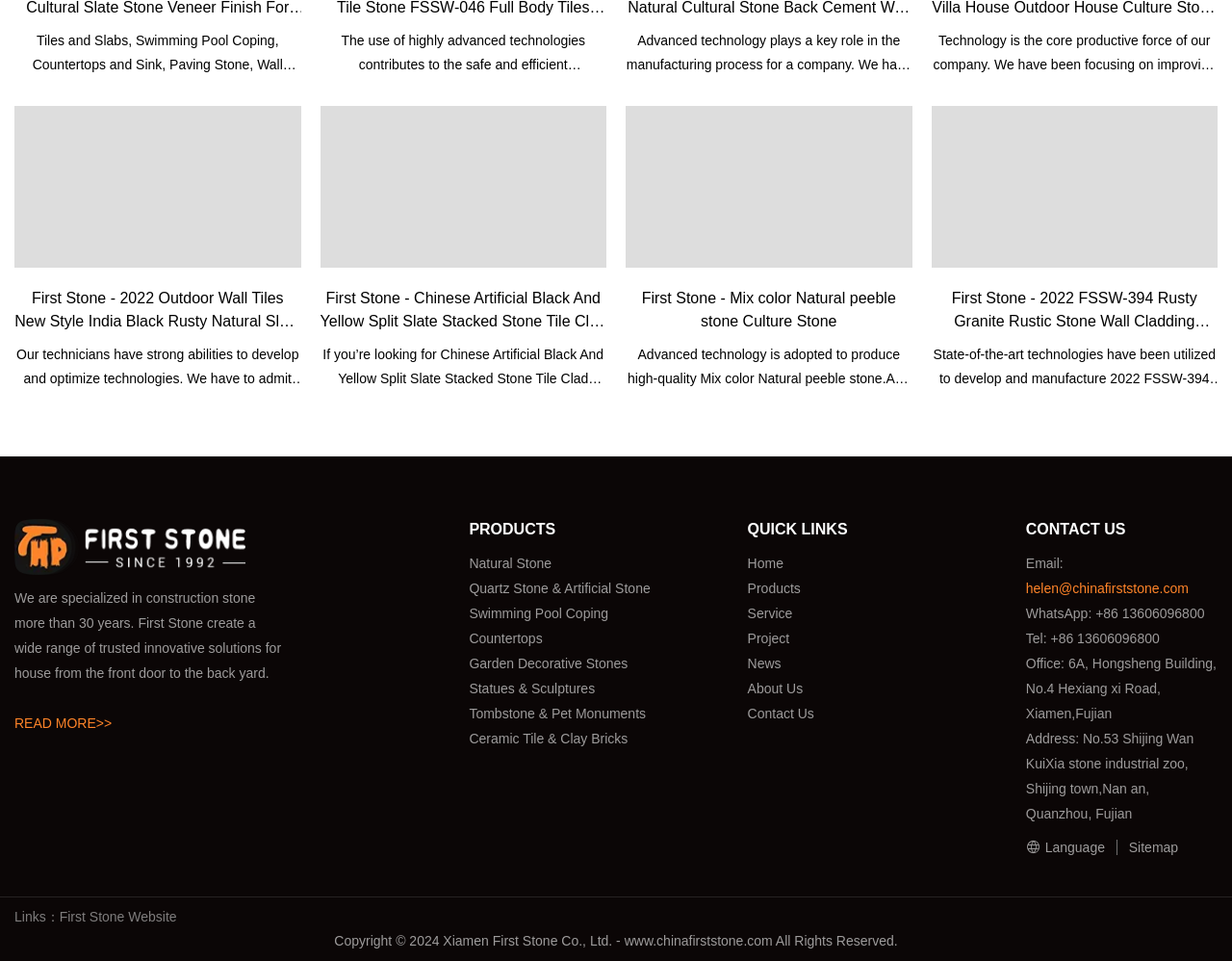Using the information in the image, could you please answer the following question in detail:
What is the language of the webpage?

The language of the webpage is not explicitly stated, but there is a link with the text ' Language' at the bottom of the webpage, suggesting that the language can be changed or that the webpage is available in multiple languages.